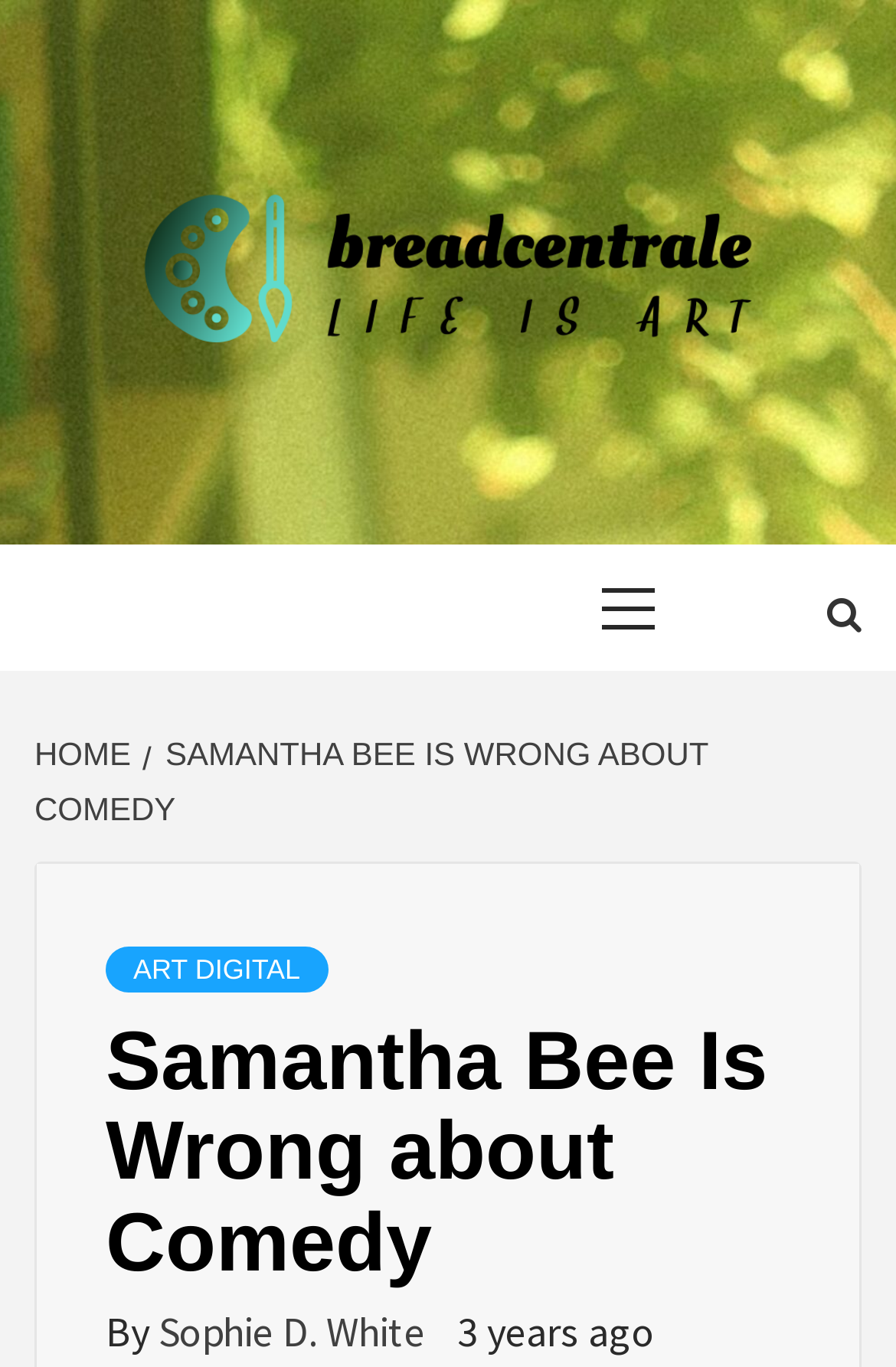Utilize the details in the image to thoroughly answer the following question: How old is the article?

I found the age of the article by looking at the text '3 years ago' located below the author's name.